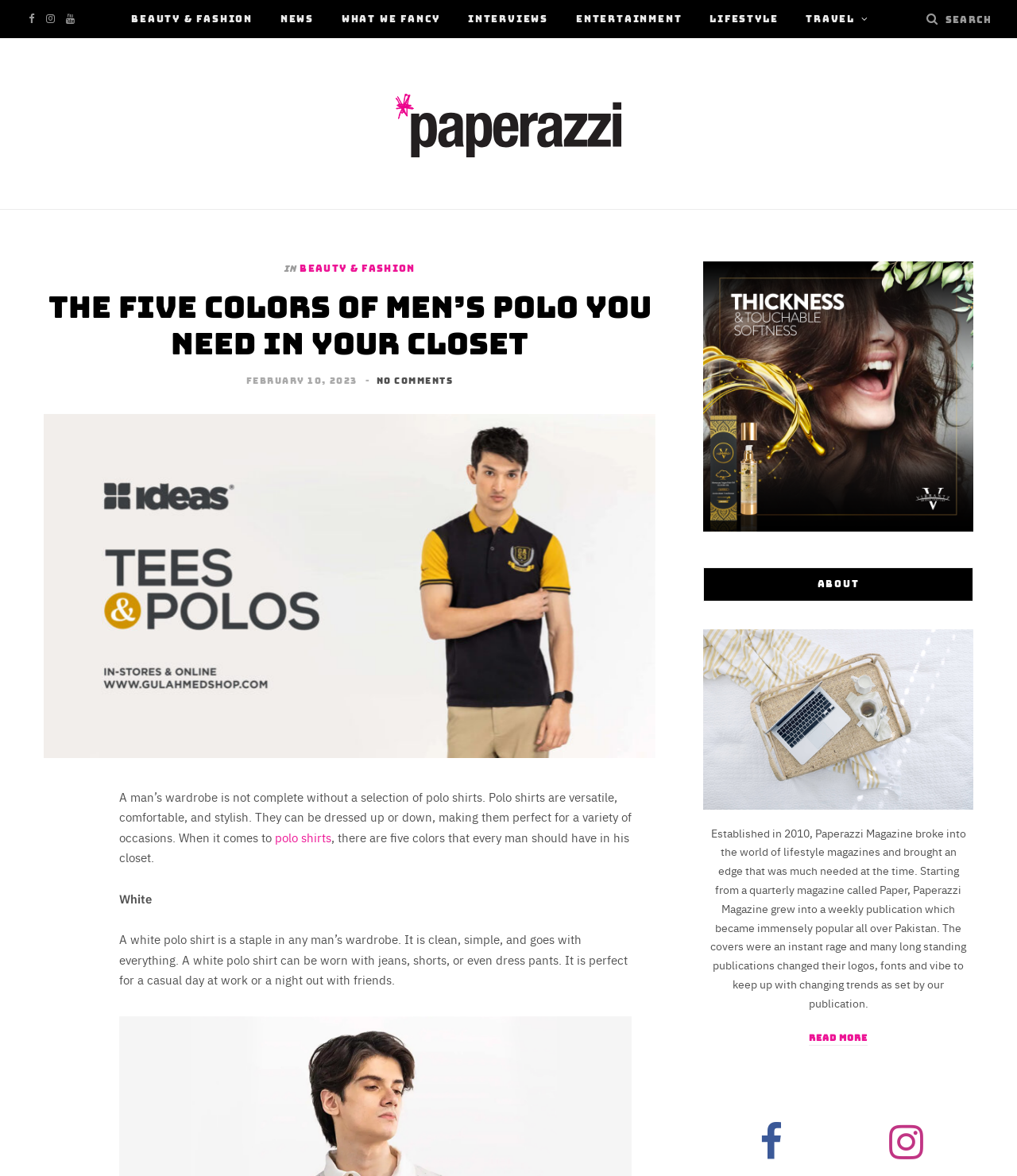How many colors of polo shirts are mentioned?
Please use the image to provide an in-depth answer to the question.

I read the article and found that only one color of polo shirt is mentioned, which is White, so the answer is 1.